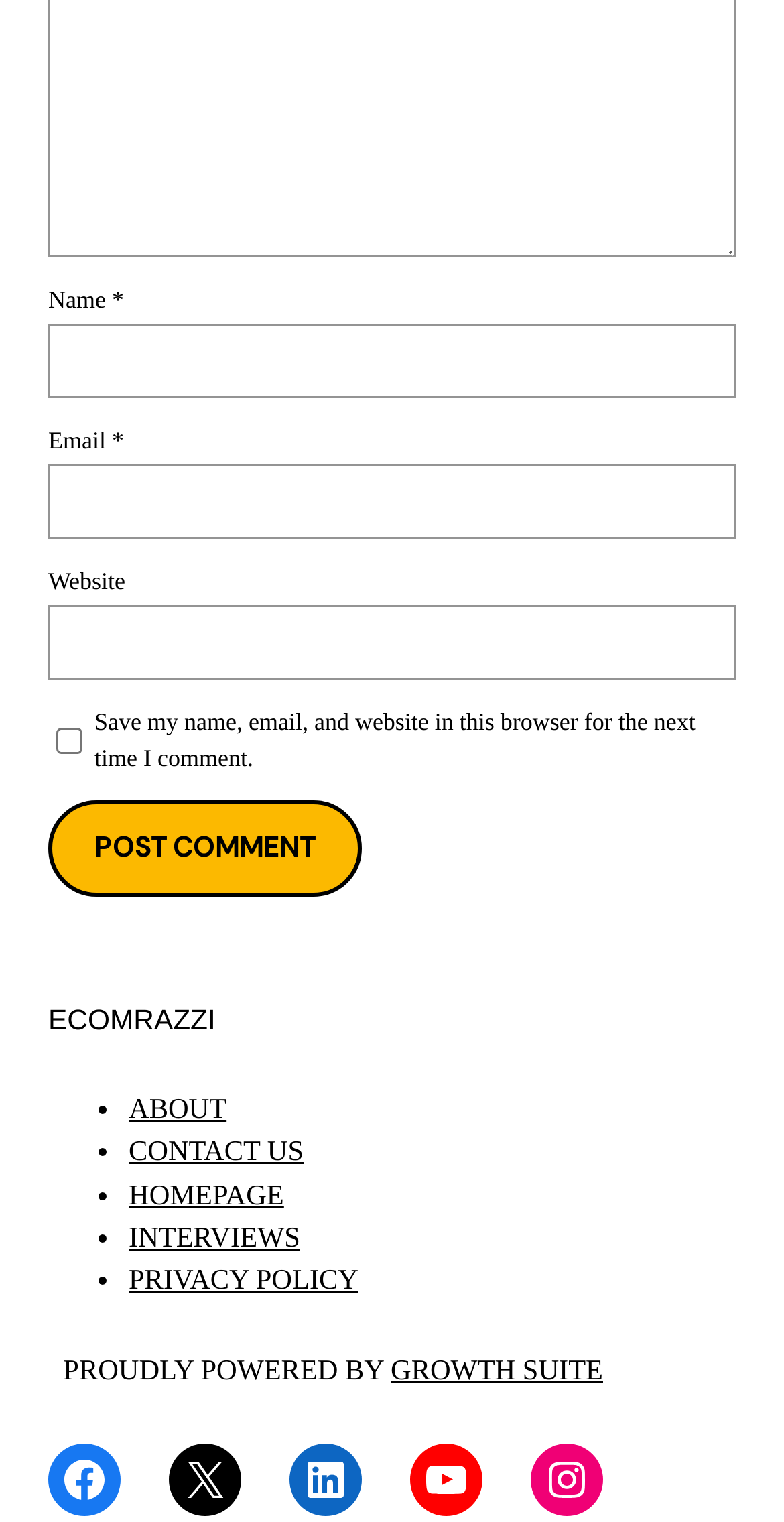Determine the bounding box coordinates of the clickable element necessary to fulfill the instruction: "Enter your name". Provide the coordinates as four float numbers within the 0 to 1 range, i.e., [left, top, right, bottom].

[0.062, 0.212, 0.938, 0.261]